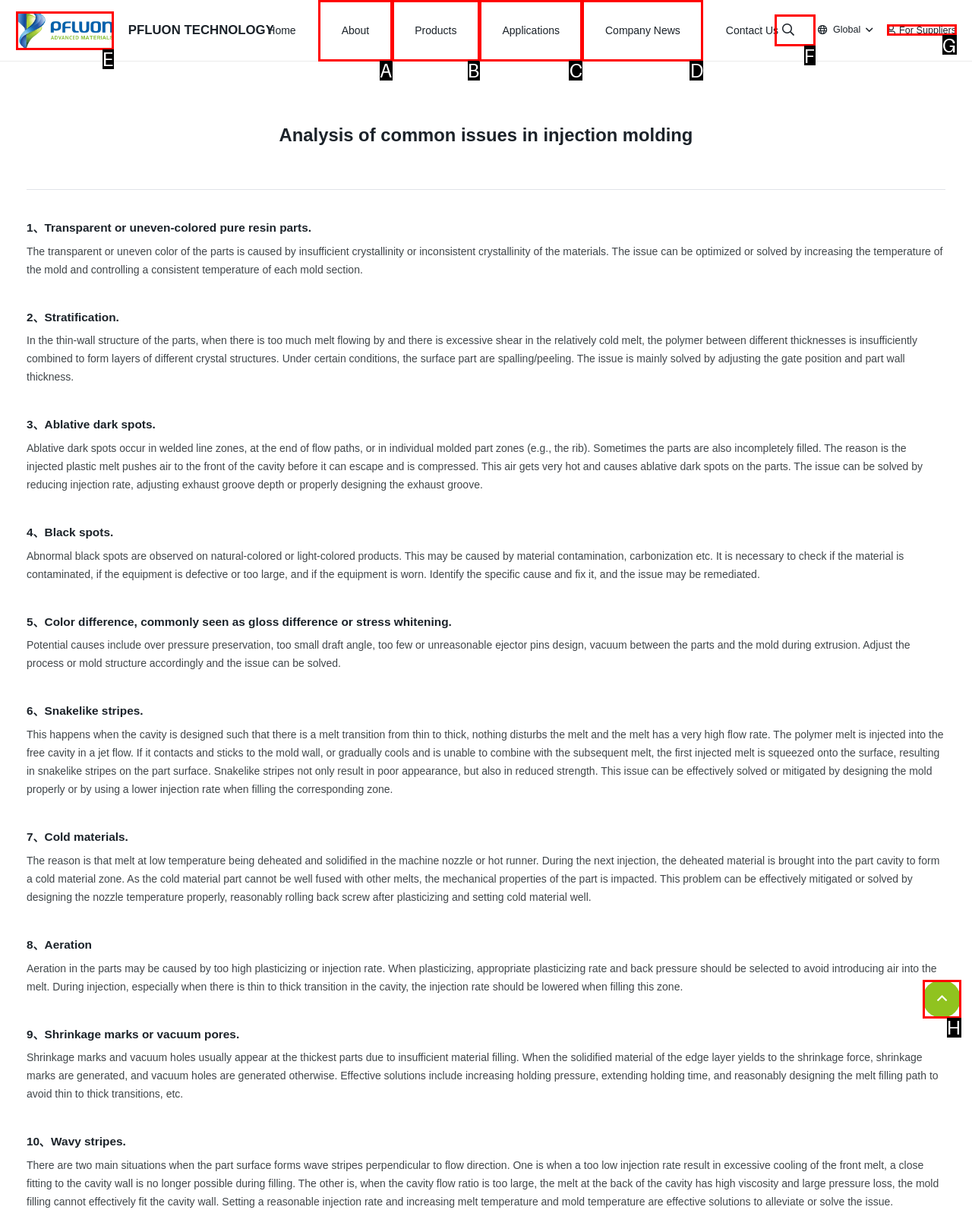Based on the element description: aria-label="Search..." name="s" placeholder="Search...", choose the best matching option. Provide the letter of the option directly.

F